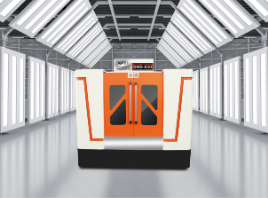What is the style of the surrounding environment?
Please provide a single word or phrase as the answer based on the screenshot.

minimalist